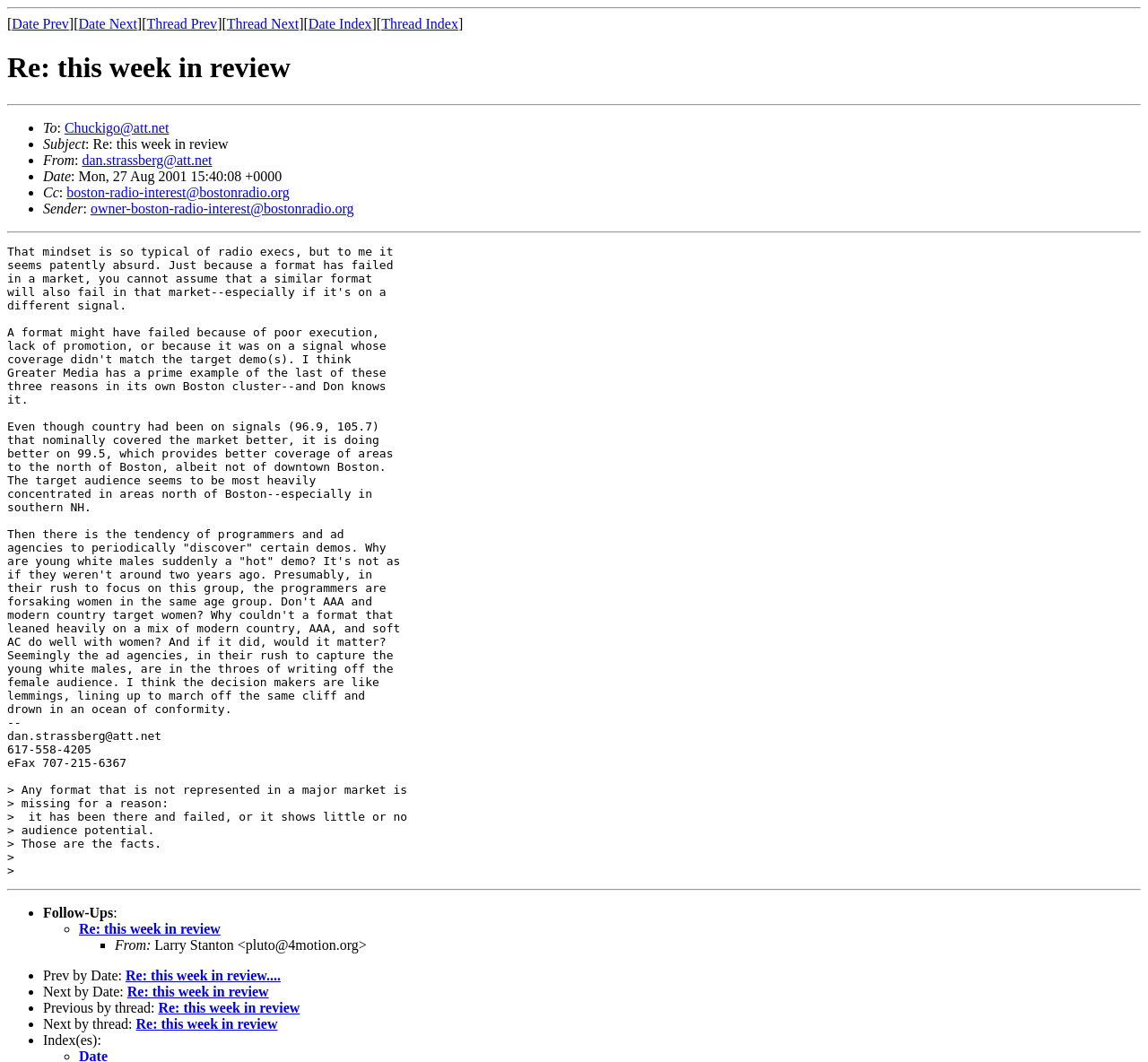Determine the bounding box coordinates for the area that needs to be clicked to fulfill this task: "Go to previous date". The coordinates must be given as four float numbers between 0 and 1, i.e., [left, top, right, bottom].

[0.01, 0.015, 0.06, 0.03]